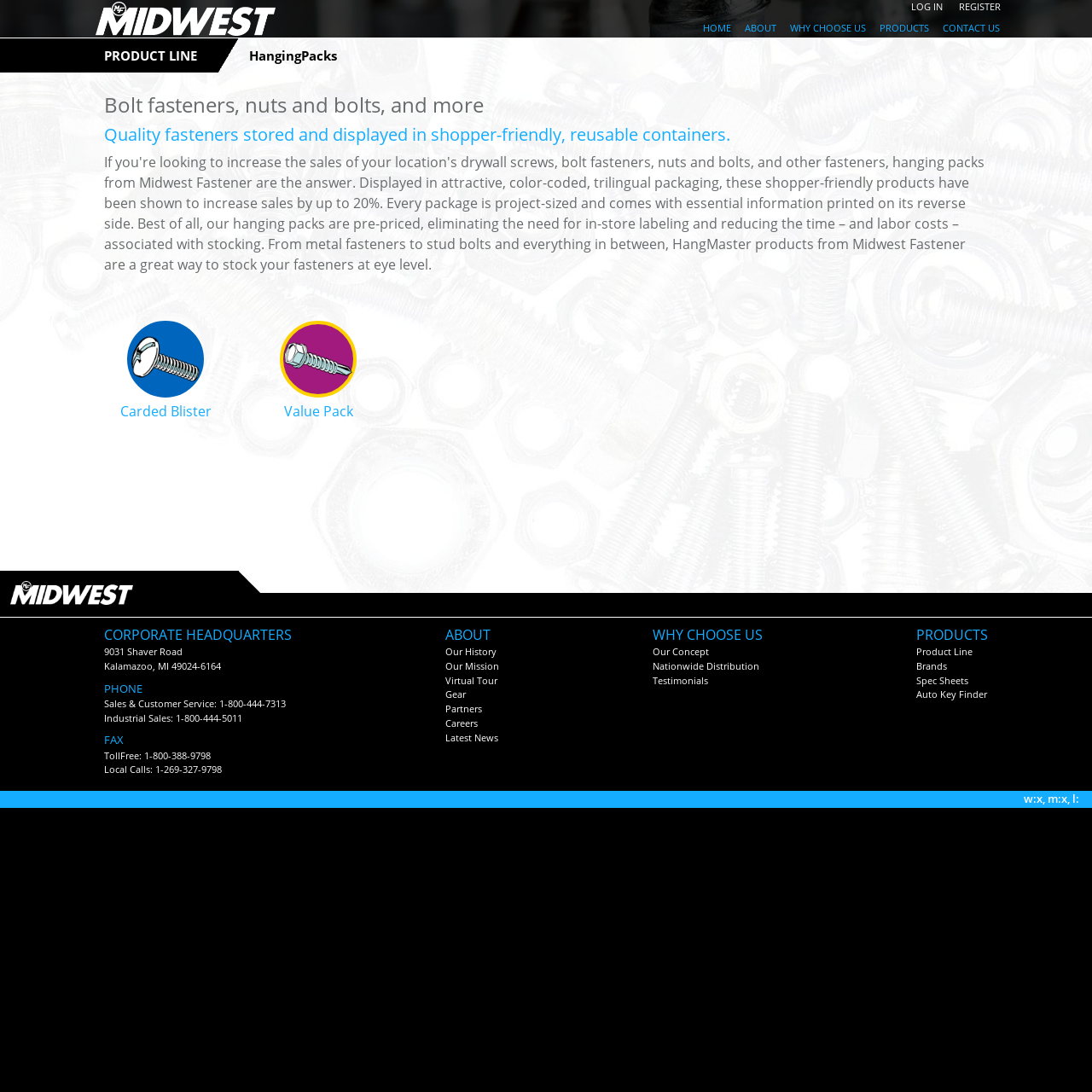Please provide the bounding box coordinates for the element that needs to be clicked to perform the instruction: "Click on the 'REGISTER' link". The coordinates must consist of four float numbers between 0 and 1, formatted as [left, top, right, bottom].

[0.878, 0.0, 0.917, 0.012]